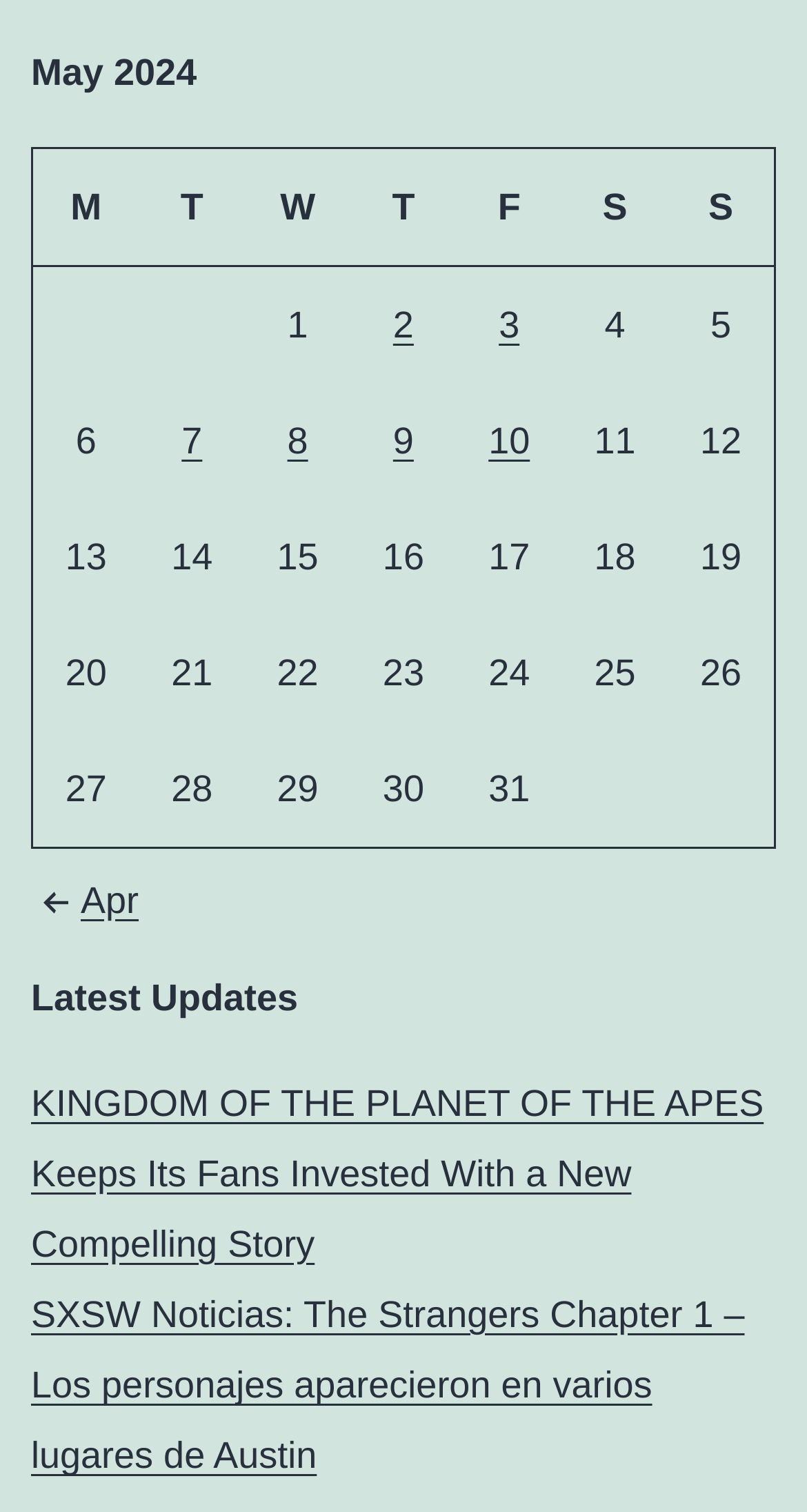Determine the bounding box coordinates of the clickable area required to perform the following instruction: "Read the latest update about SXSW Noticias". The coordinates should be represented as four float numbers between 0 and 1: [left, top, right, bottom].

[0.038, 0.856, 0.923, 0.977]